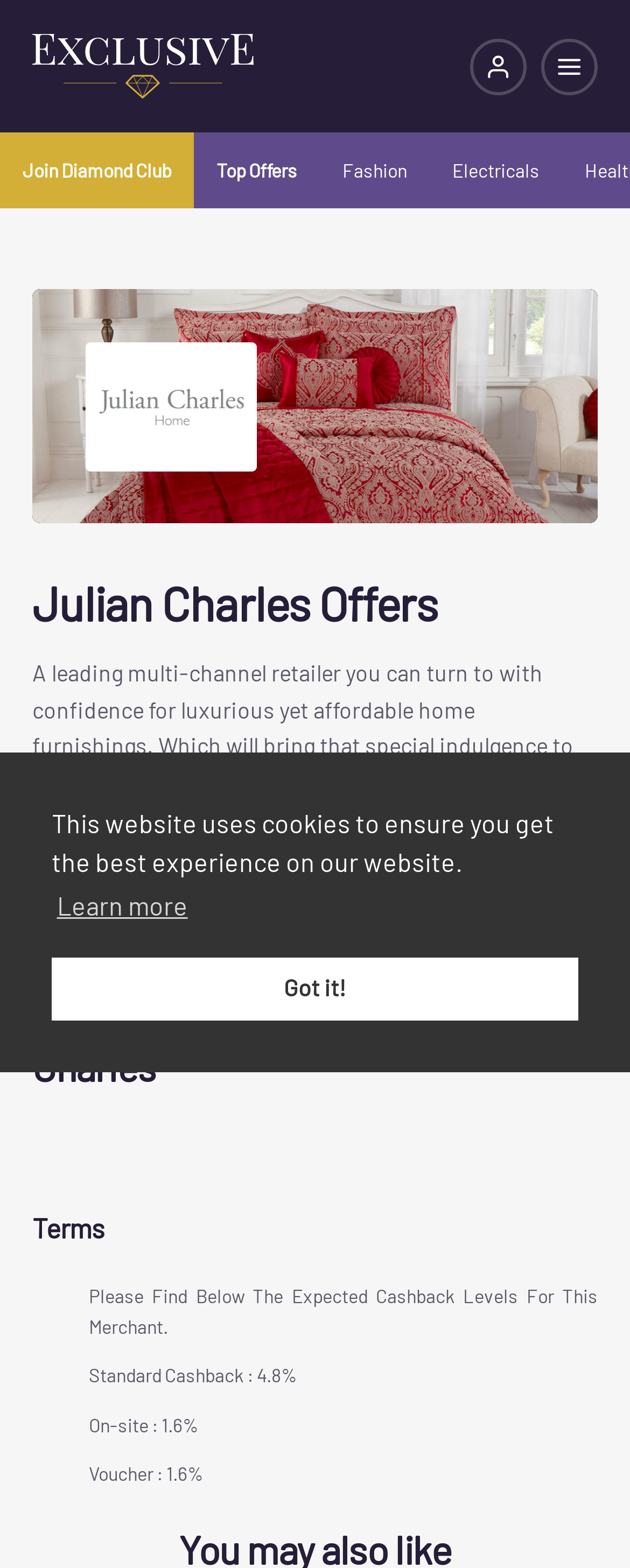Generate a thorough explanation of the webpage's elements.

The webpage appears to be the homepage of Julian Charles, a retailer of luxurious yet affordable home furnishings. At the top of the page, there is a dialog box for cookie consent, which contains a message about the website using cookies to ensure the best experience. Below this dialog box, there are three links: "Exclusive Rewards", "Login", and "Open mobile navigation", each accompanied by an image.

Below these links, there is a navigation menu with four links: "Join Diamond Club", "Top Offers", "Fashion", and "Electricals". The "Electricals" link is accompanied by an image of the Julian Charles logo.

The main content of the page is divided into sections. The first section is headed "Julian Charles Offers" and contains a brief description of the company. Below this, there is a section headed "More Ways to Save with Julian Charles", followed by a section headed "Terms". The "Terms" section contains three paragraphs of text, detailing the expected cashback levels for the merchant.

Throughout the page, there are several images, including the Julian Charles logo, which appears in multiple locations. The overall layout of the page is organized, with clear headings and concise text.